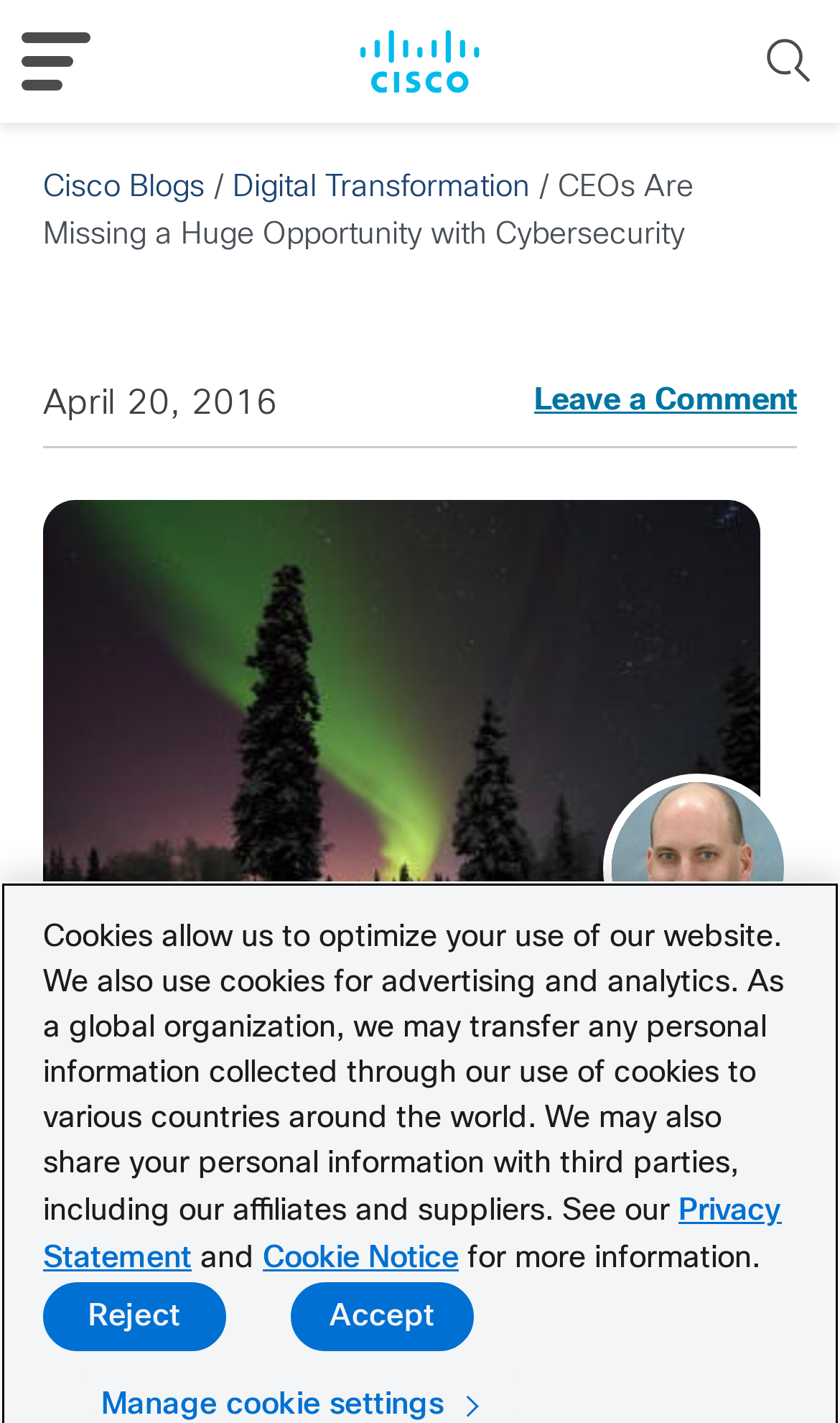Please find and report the bounding box coordinates of the element to click in order to perform the following action: "Click the MENU button". The coordinates should be expressed as four float numbers between 0 and 1, in the format [left, top, right, bottom].

[0.026, 0.023, 0.108, 0.064]